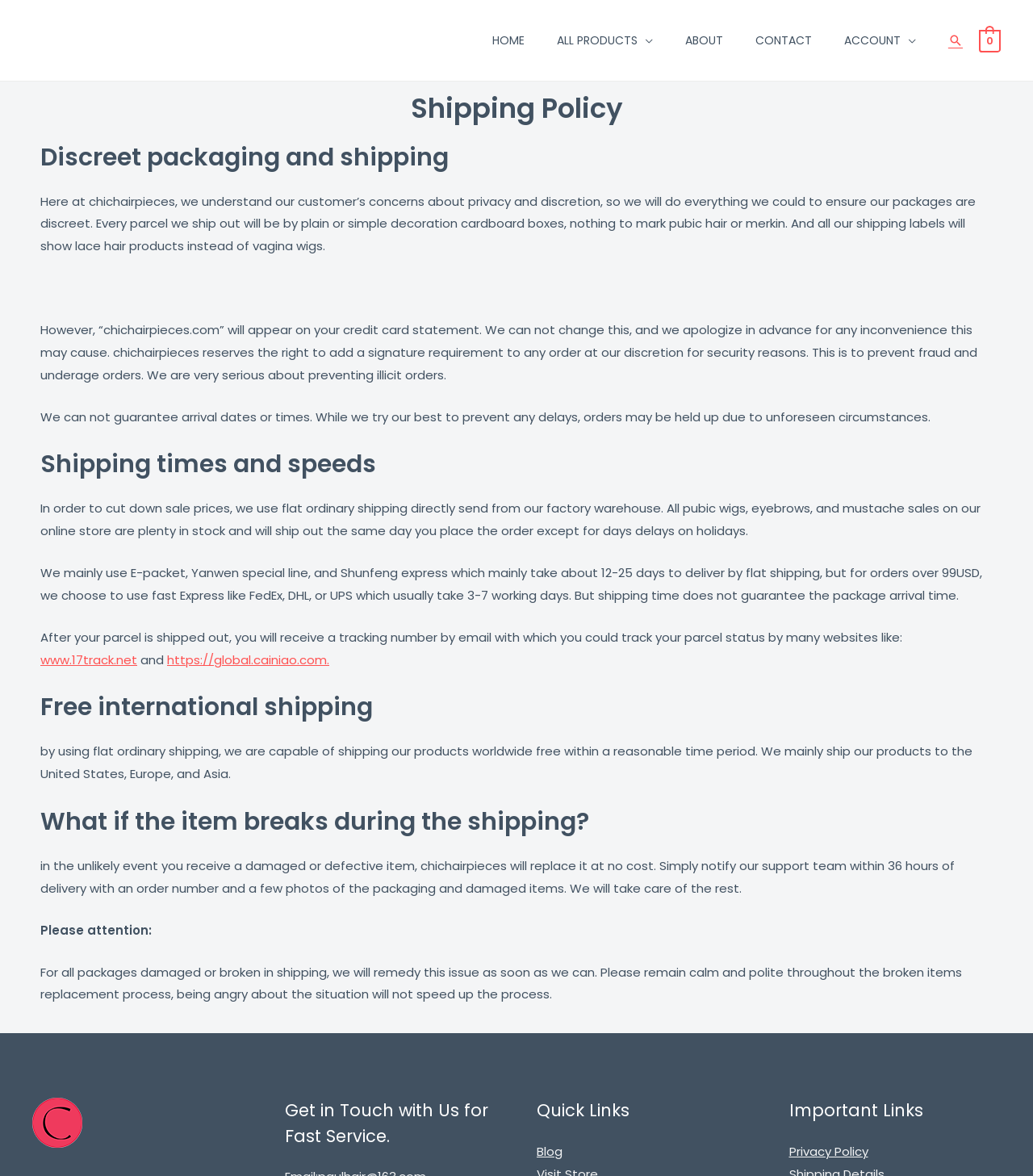Find the bounding box coordinates for the area you need to click to carry out the instruction: "View ALL PRODUCTS". The coordinates should be four float numbers between 0 and 1, indicated as [left, top, right, bottom].

[0.523, 0.01, 0.648, 0.058]